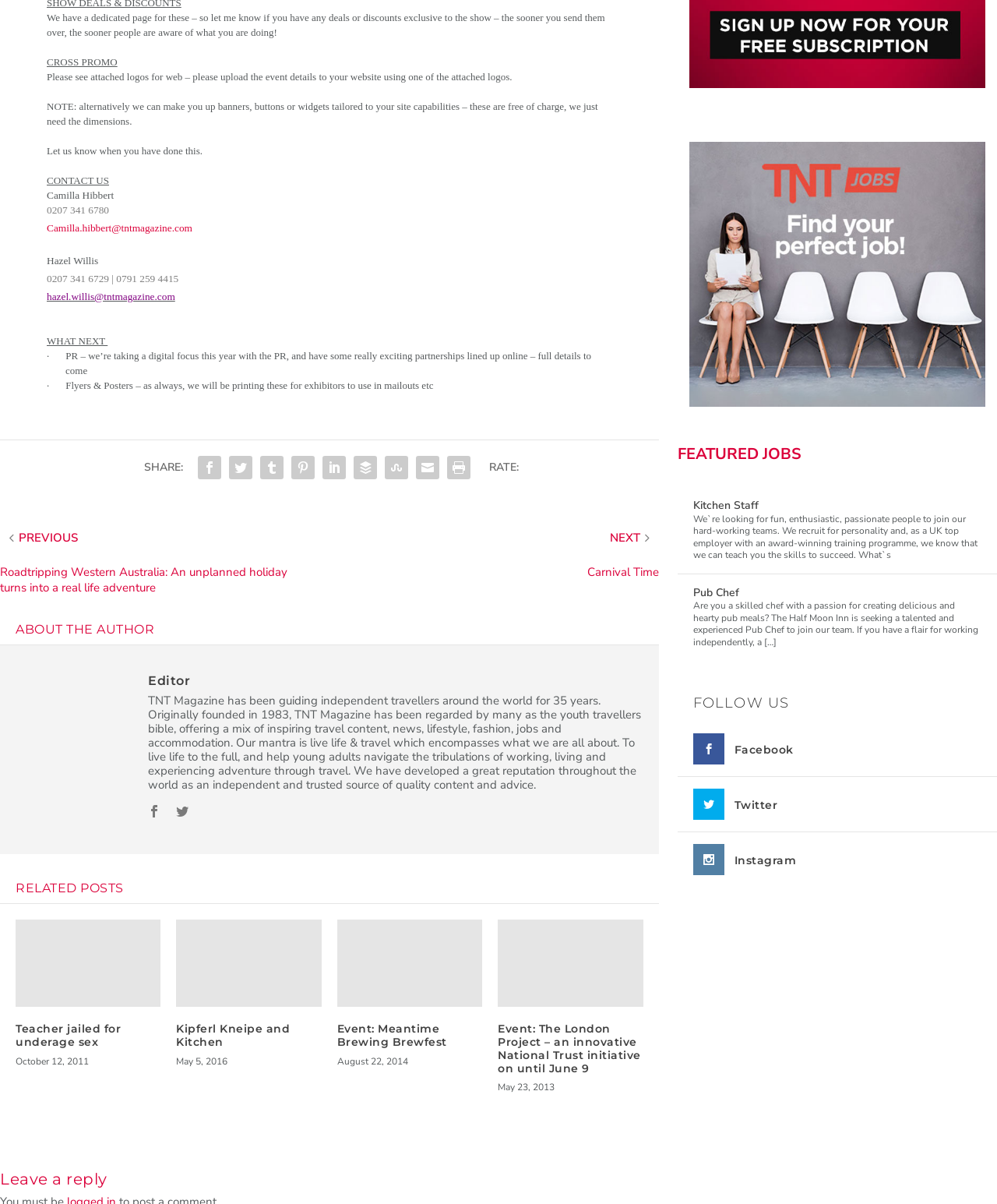Kindly respond to the following question with a single word or a brief phrase: 
What is the focus of the PR this year?

Digital focus